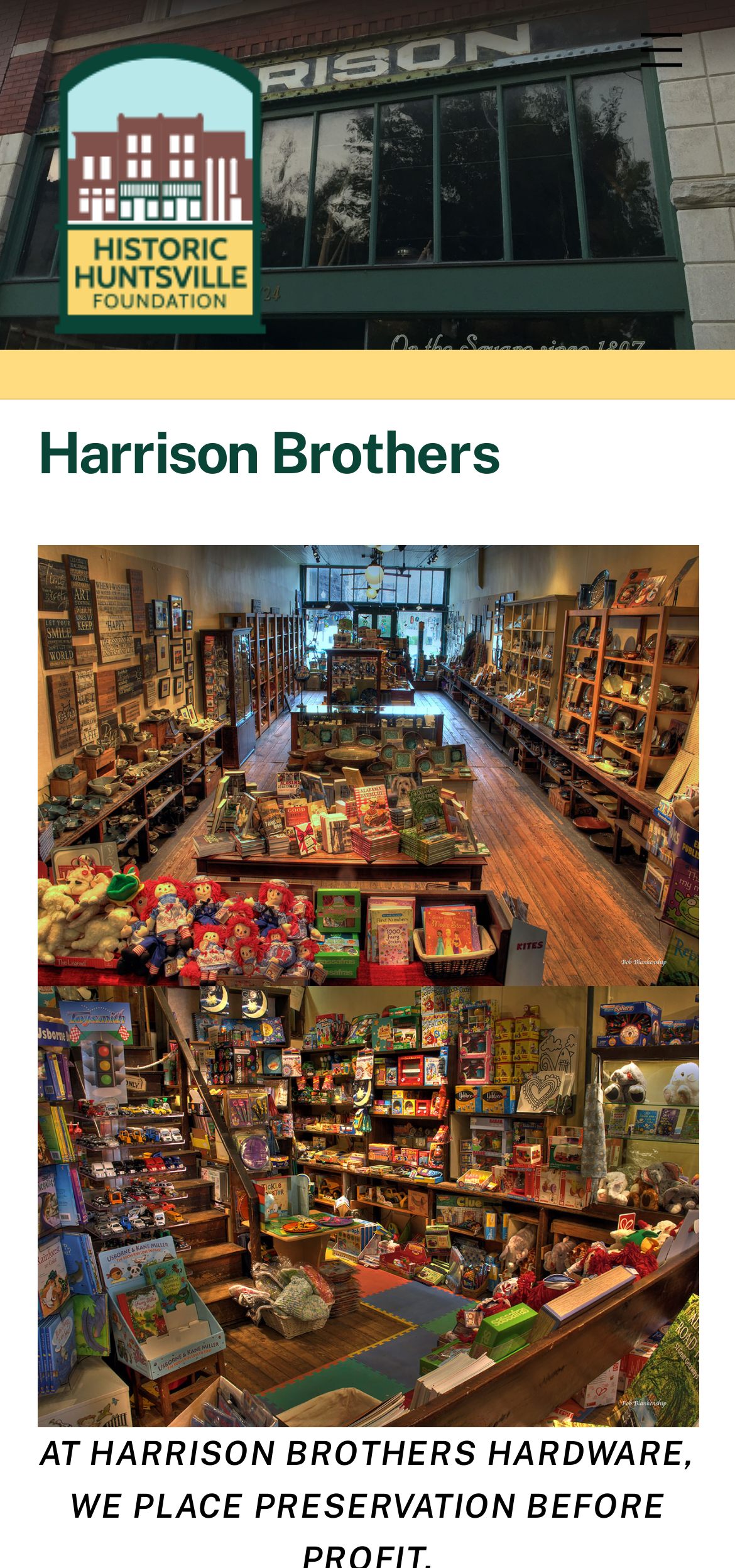Construct a thorough caption encompassing all aspects of the webpage.

The webpage is about Harrison Brothers Hardware, a family-owned business that prioritizes preservation over profit. At the top right corner, there is a "Menu" link. On the top left, there is a link to the "Historic Huntsville Foundation" accompanied by an image with the same name. Below the link, there is a heading that reads "Harrison Brothers". 

Under the heading, there are two large images, one below the other, taking up most of the page's width. The first image is labeled "harrisonbro1" and the second is labeled "harrisonbro2". At the bottom right corner, there is a "Back To Top" button.